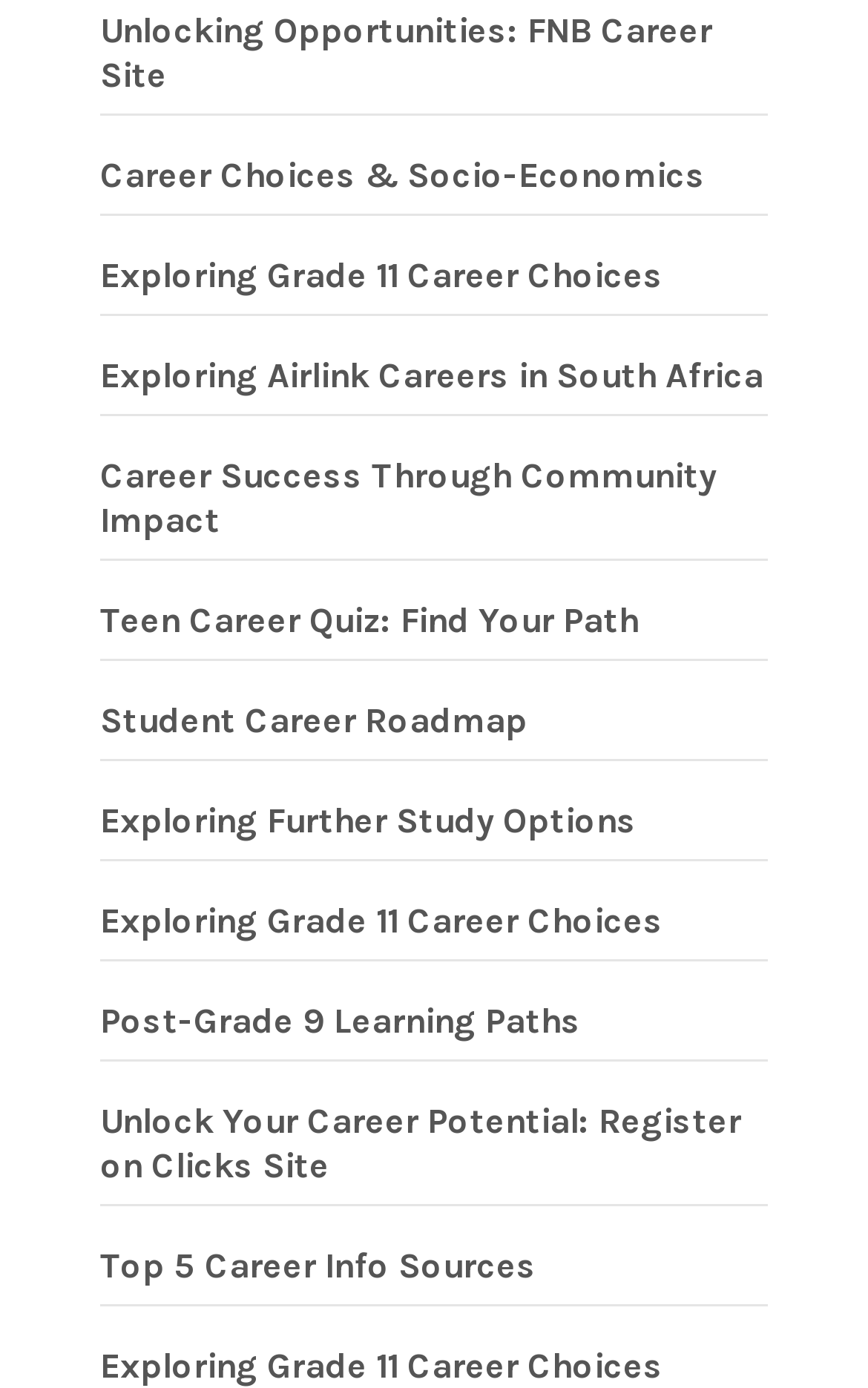Answer in one word or a short phrase: 
Are there any duplicate links on this webpage?

Yes